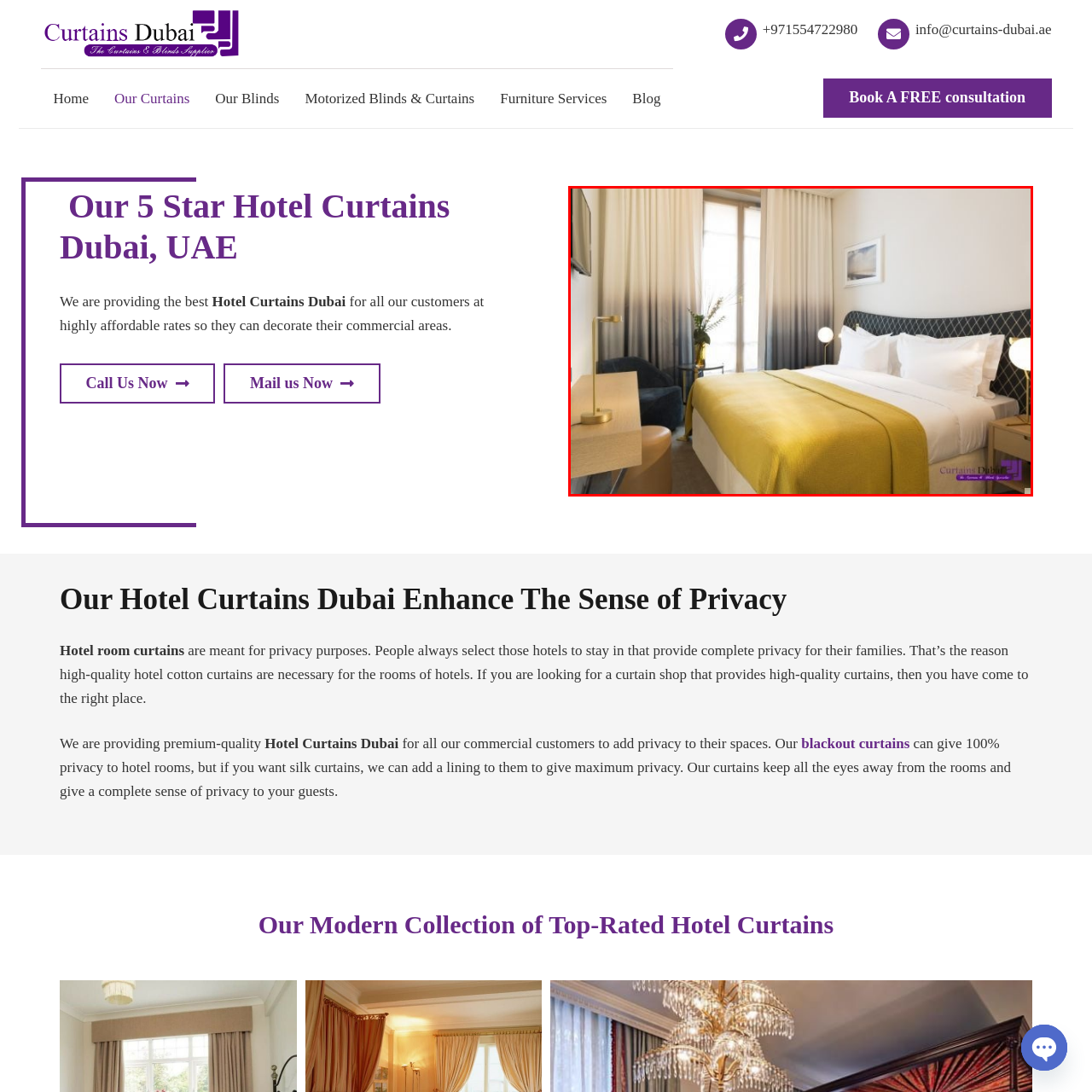What type of effect do the curtains have?
Take a close look at the image within the red bounding box and respond to the question with detailed information.

The caption states that the curtains have a trendy ombre effect, which means they transition from light to dark, adding to the aesthetic appeal of the room.